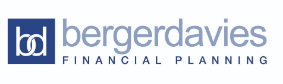Give a concise answer of one word or phrase to the question: 
What is emphasized by the phrase 'FINANCIAL PLANNING'?

firm's professional services